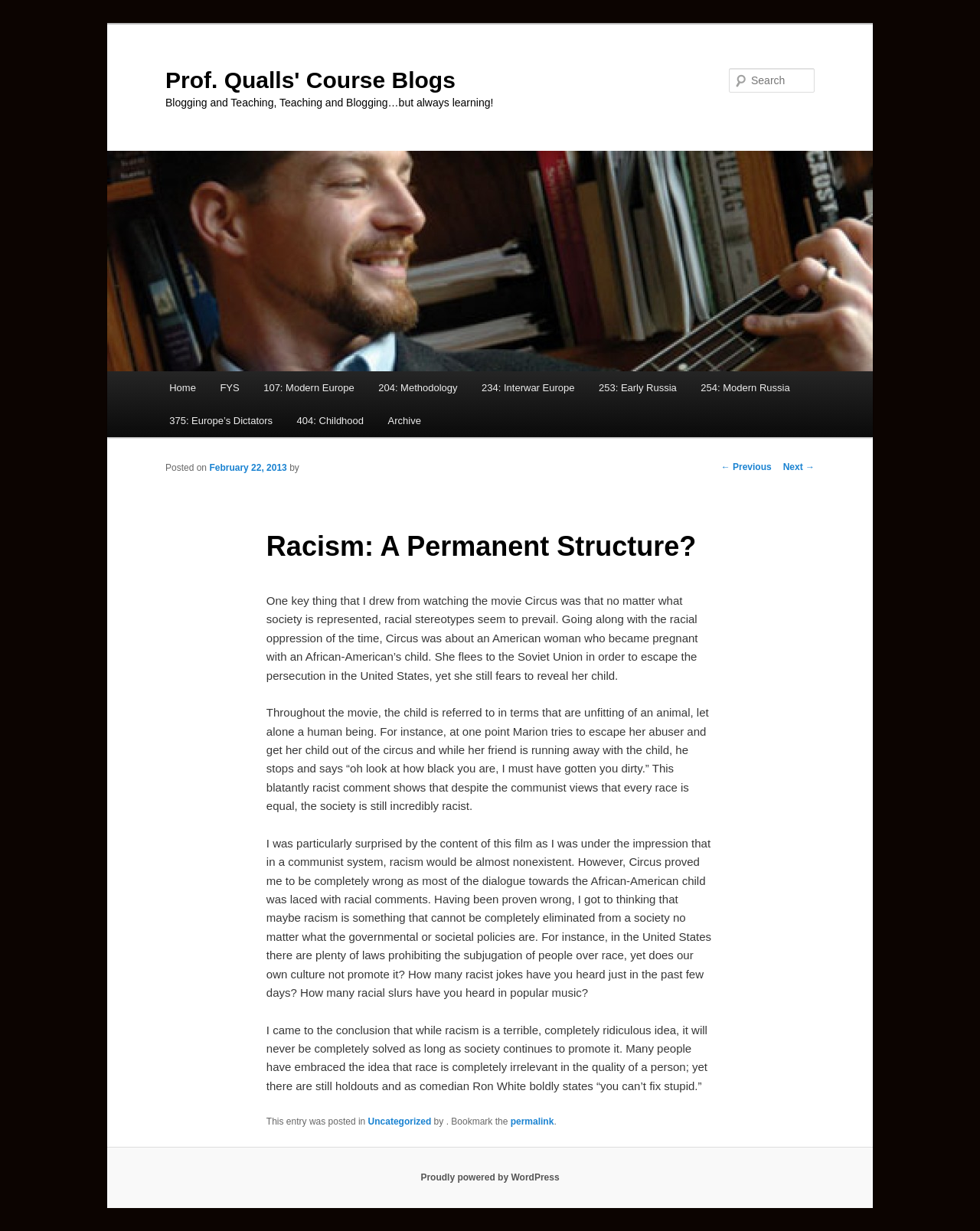What is the topic of the blog post?
Provide a thorough and detailed answer to the question.

The topic of the blog post can be inferred from the heading element with the text 'Racism: A Permanent Structure?' which is located within the article element.